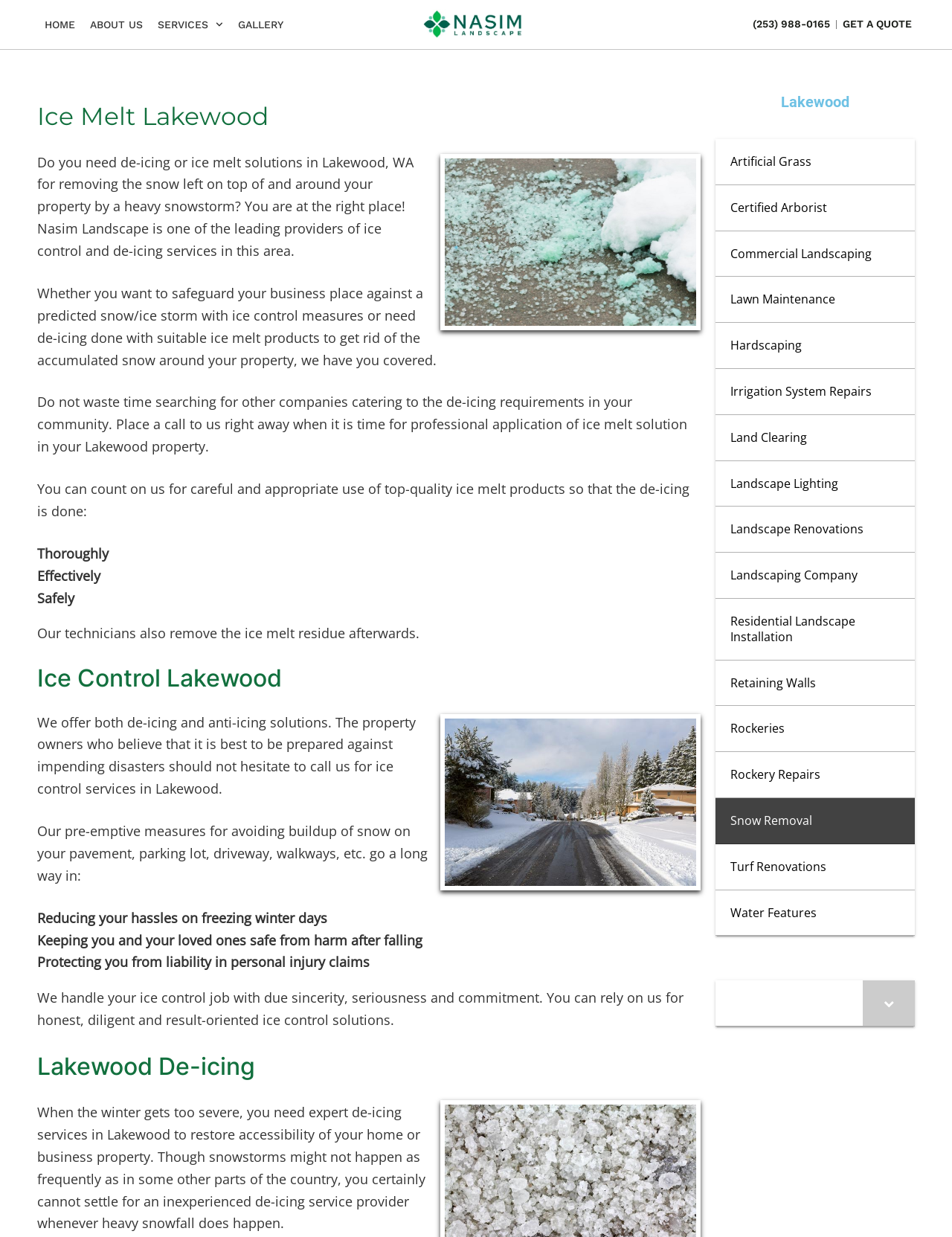Please find and report the bounding box coordinates of the element to click in order to perform the following action: "Get a quote". The coordinates should be expressed as four float numbers between 0 and 1, in the format [left, top, right, bottom].

[0.885, 0.013, 0.958, 0.027]